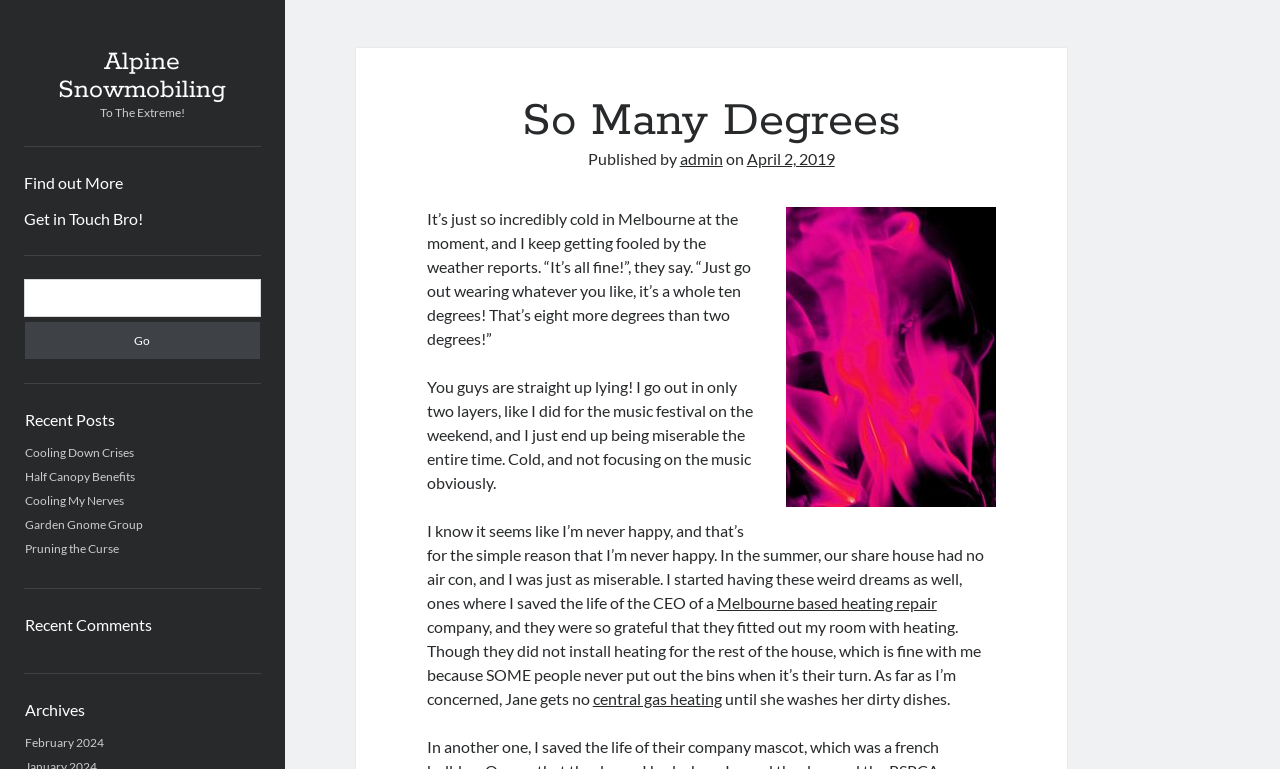Based on the image, provide a detailed and complete answer to the question: 
What is the name of the link related to heating repair?

In the blog post, there is a link mentioned which is related to heating repair. The name of the link is 'Melbourne based heating repair', which suggests that it is a company that provides heating repair services in Melbourne.